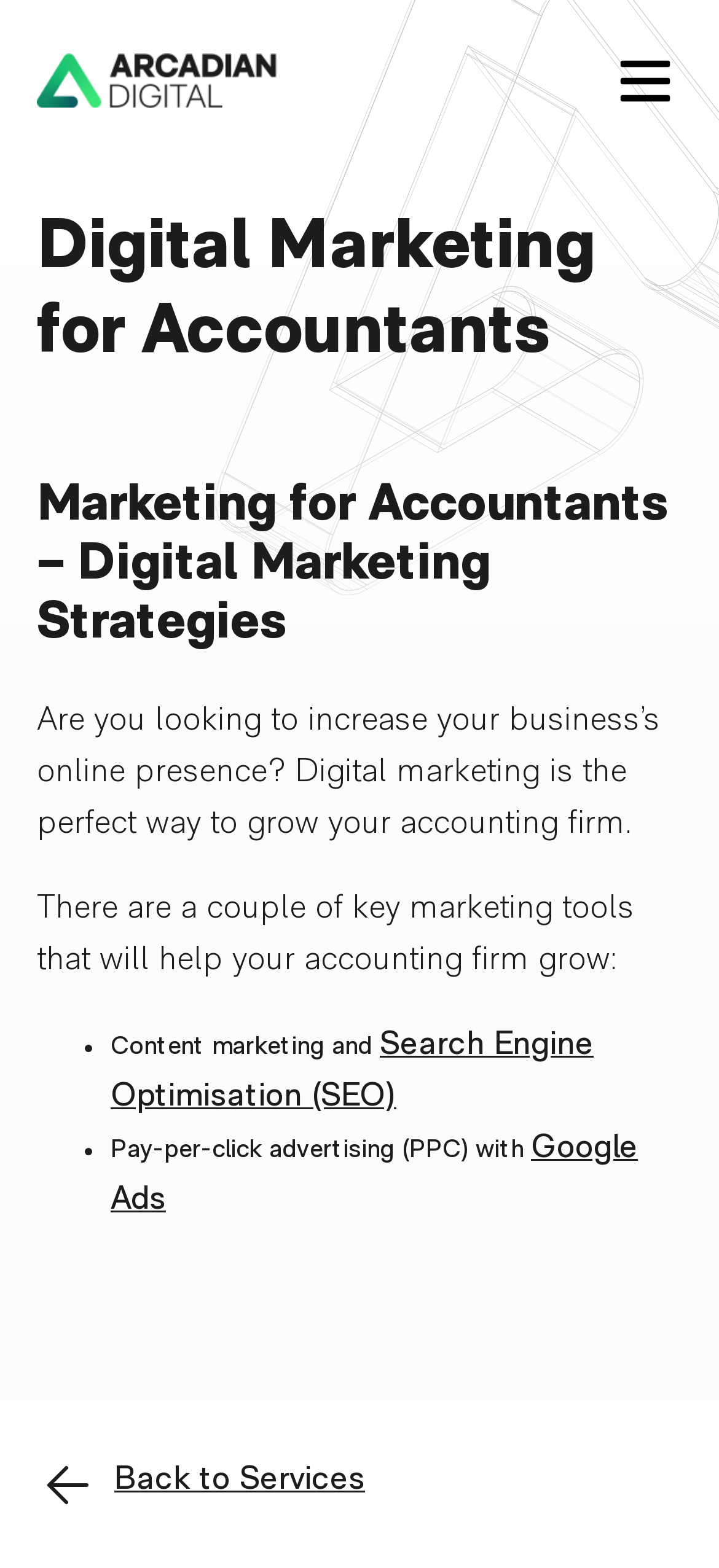Answer the following inquiry with a single word or phrase:
What can be done to increase business online presence?

Digital marketing